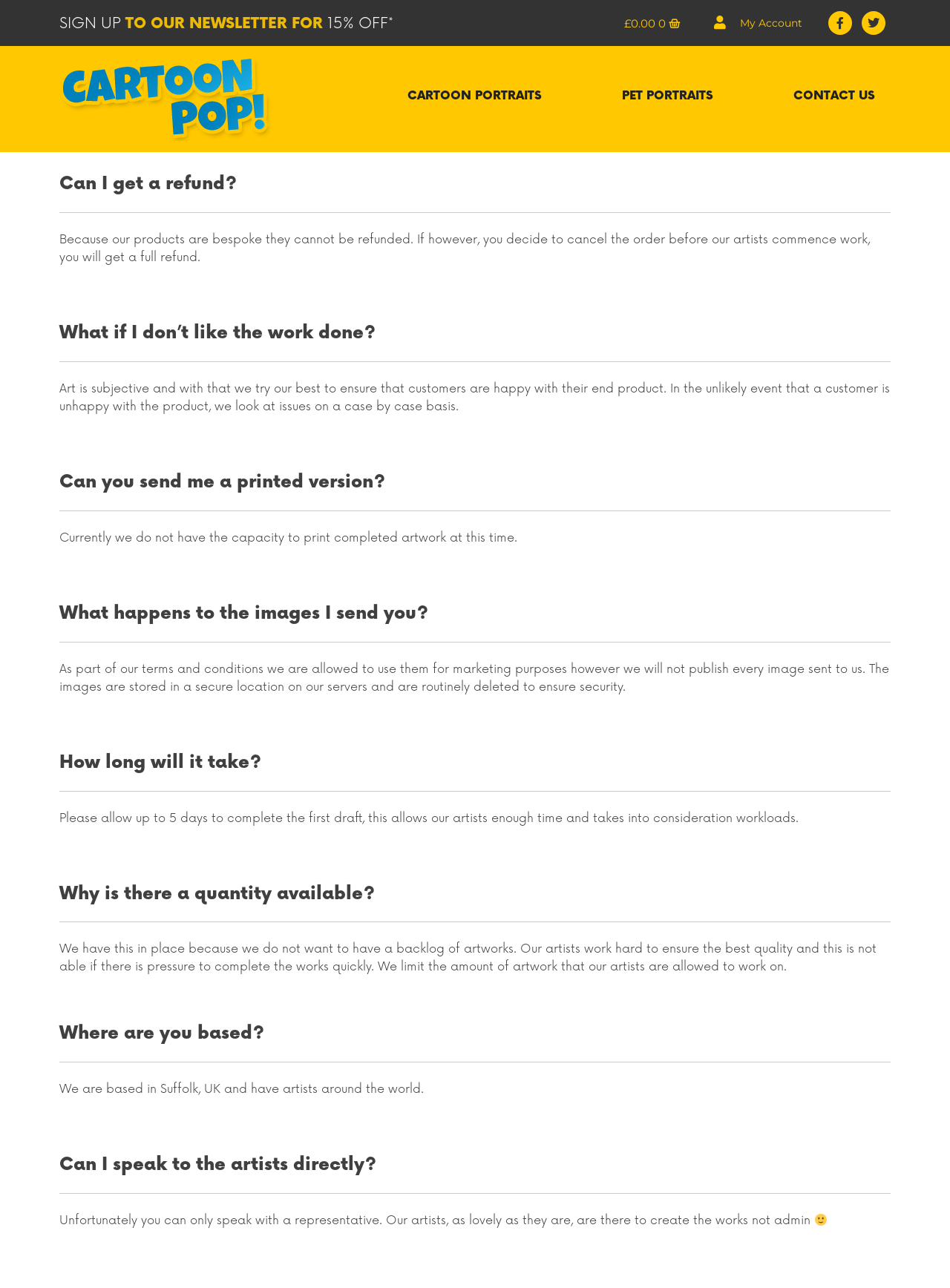Given the description "PET PORTRAITS", provide the bounding box coordinates of the corresponding UI element.

[0.638, 0.062, 0.767, 0.088]